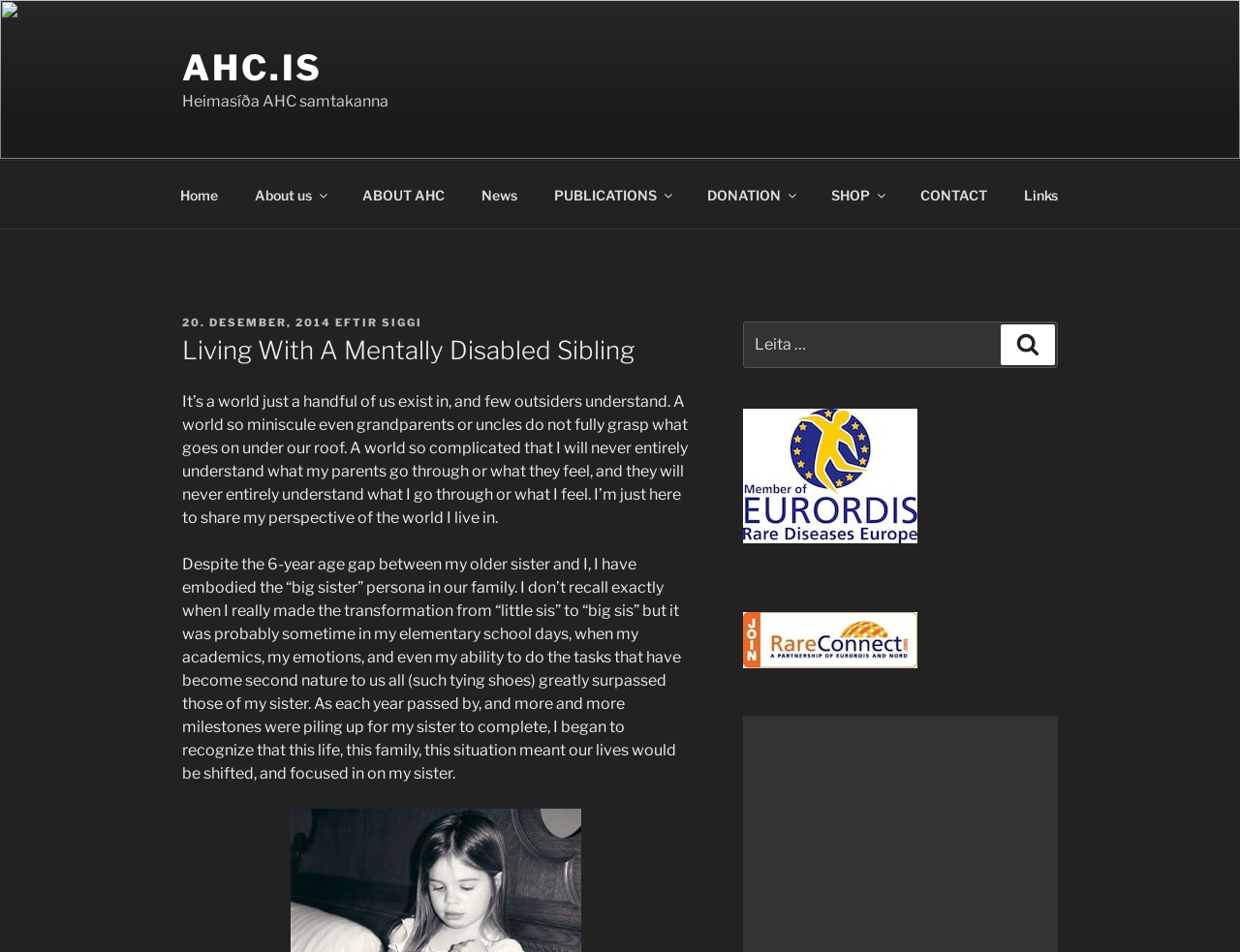Identify the bounding box of the UI element described as follows: "ABOUT AHC". Provide the coordinates as four float numbers in the range of 0 to 1 [left, top, right, bottom].

[0.278, 0.18, 0.372, 0.229]